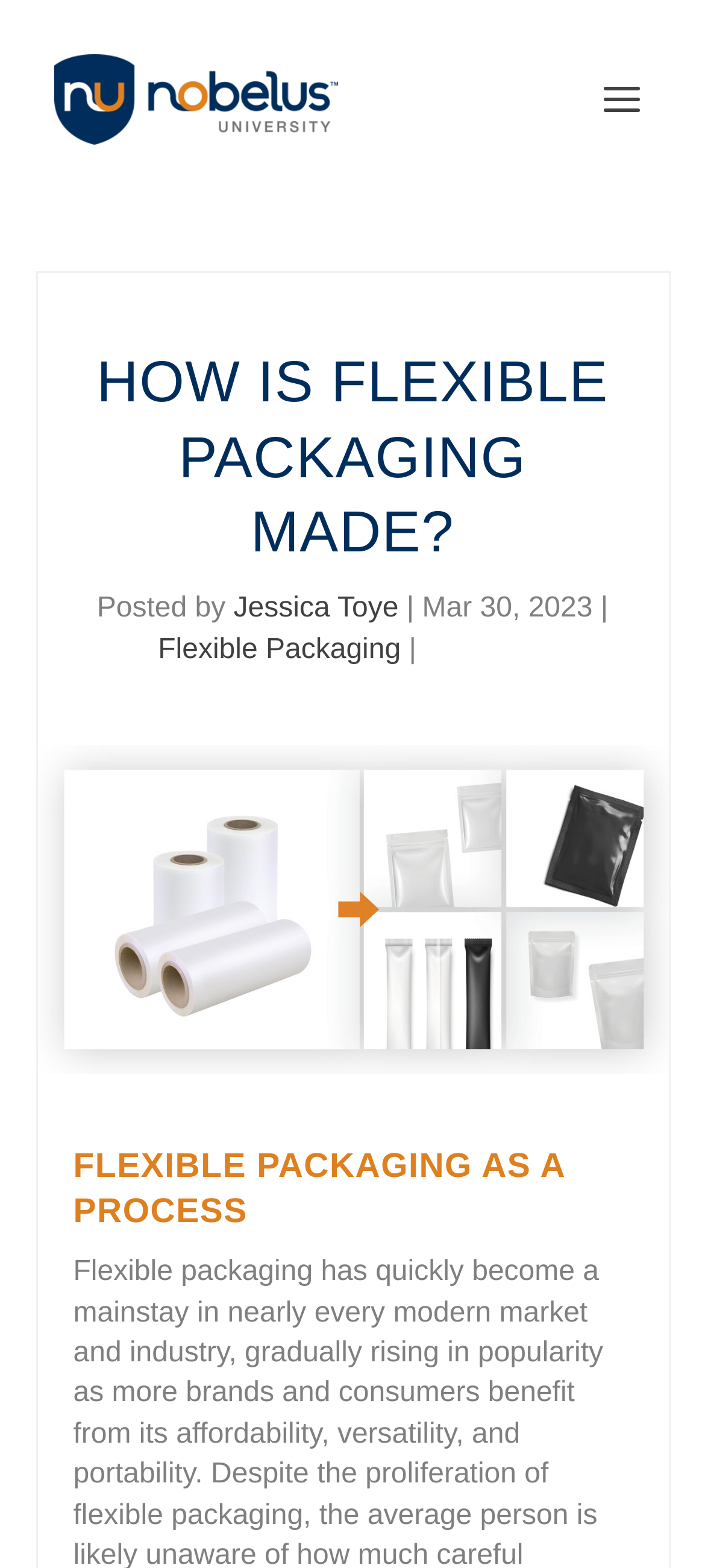Respond to the following question using a concise word or phrase: 
Who wrote the article?

Jessica Toye